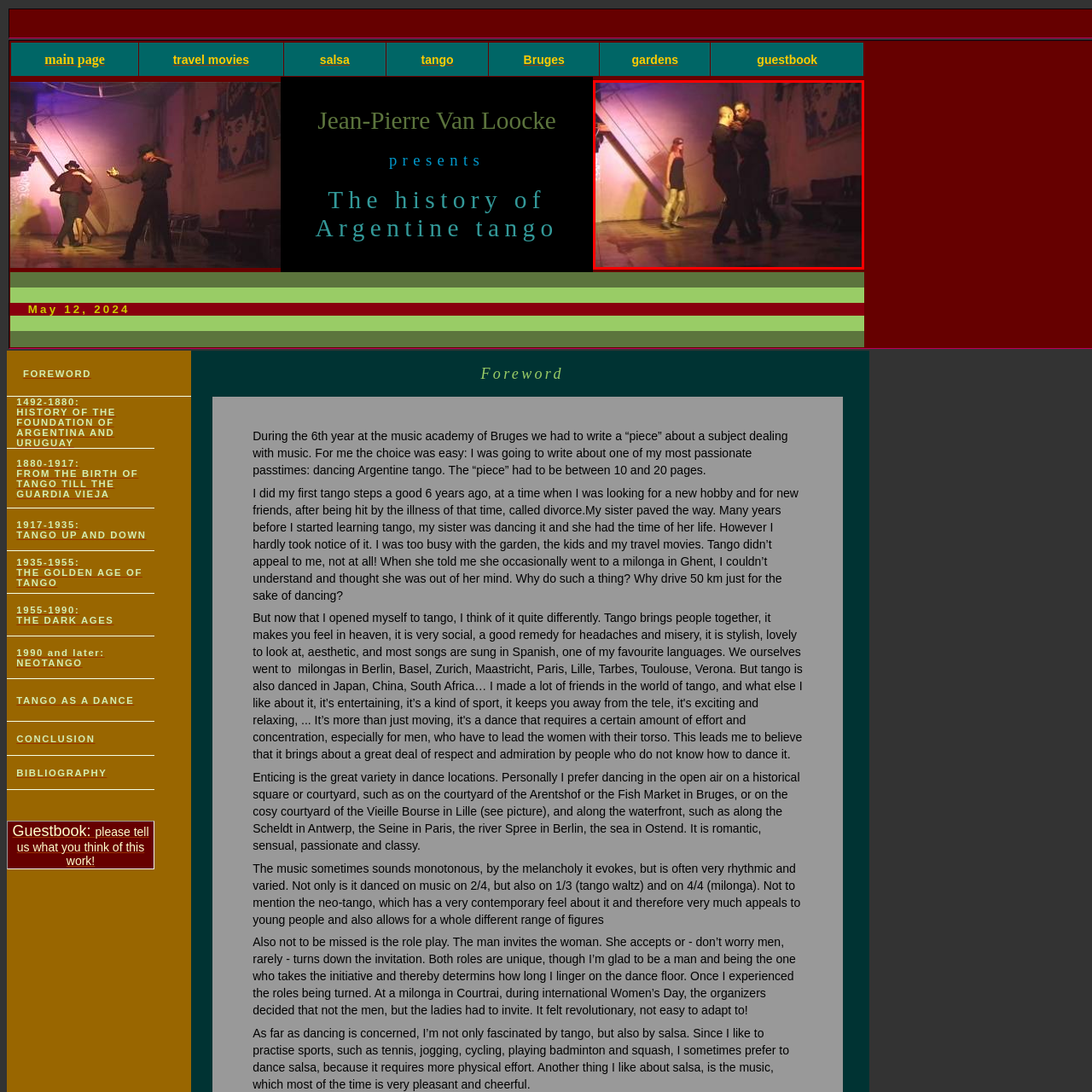View the segment outlined in white, What type of dance is being performed? 
Answer using one word or phrase.

Tango